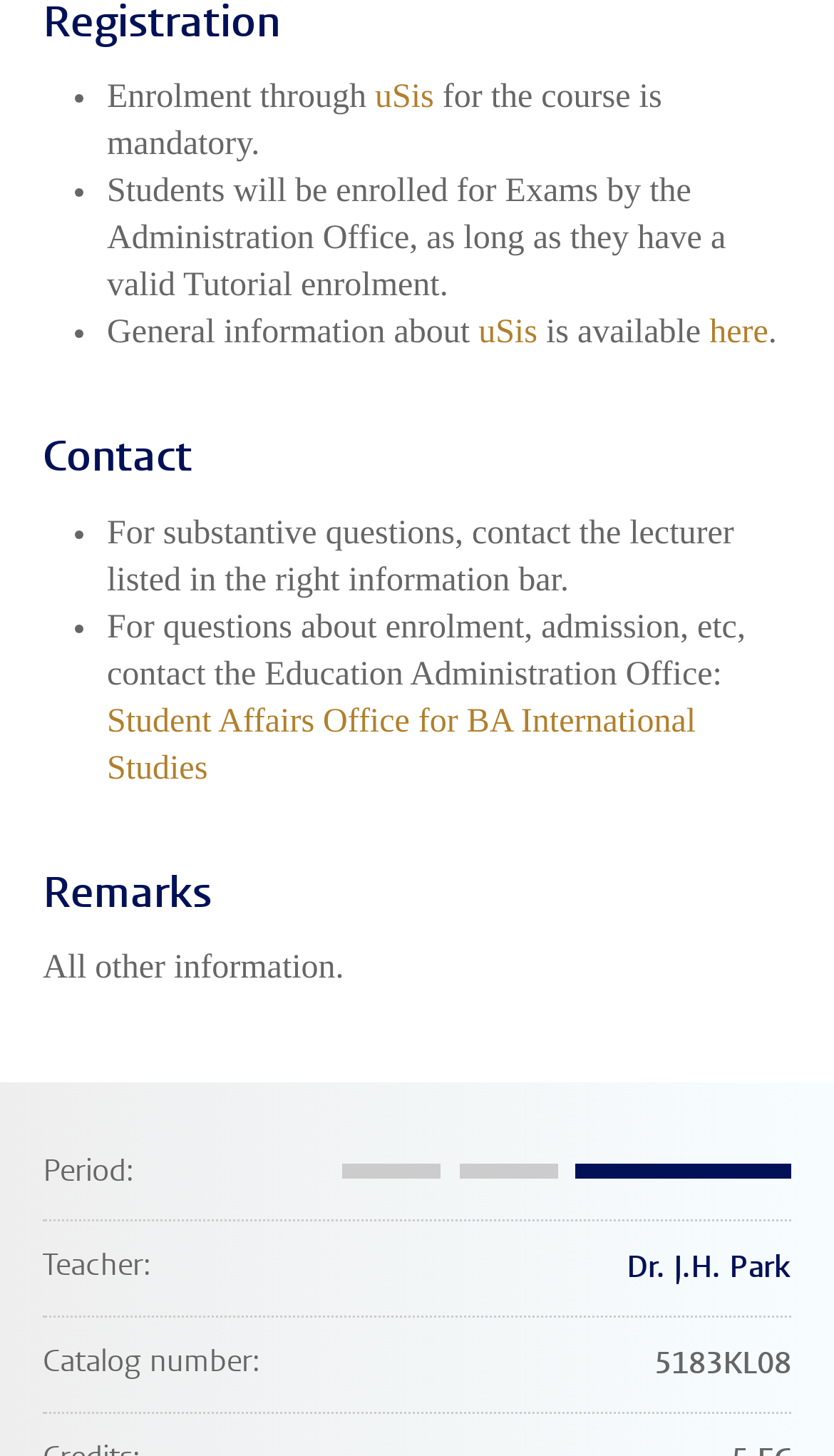Who is the teacher of the course?
Could you answer the question with a detailed and thorough explanation?

In the description list, it is mentioned that the teacher is Dr. J.H. Park. This information is provided in the webpage.